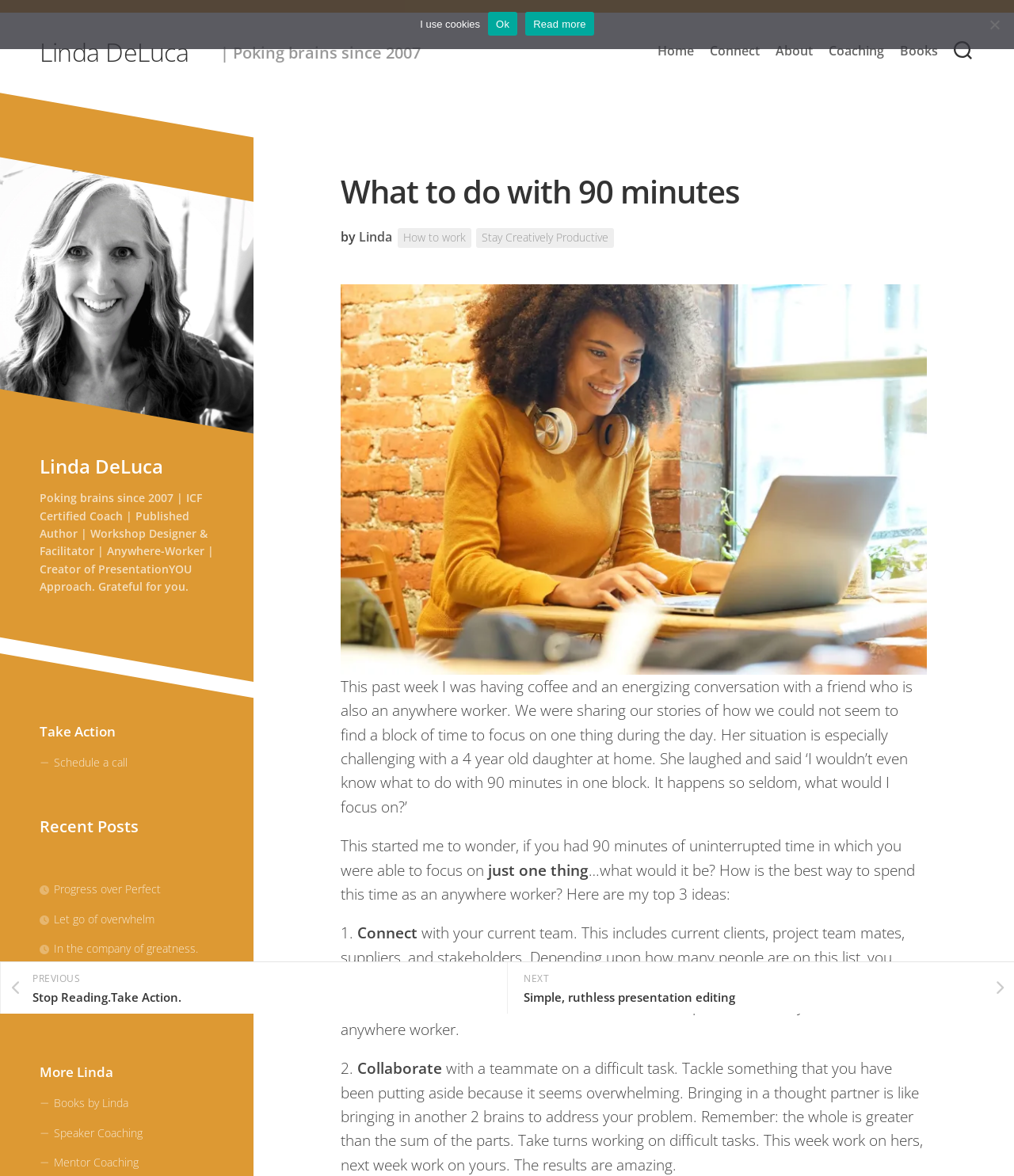Indicate the bounding box coordinates of the element that needs to be clicked to satisfy the following instruction: "Check the 'Coaching' page". The coordinates should be four float numbers between 0 and 1, i.e., [left, top, right, bottom].

[0.817, 0.036, 0.872, 0.05]